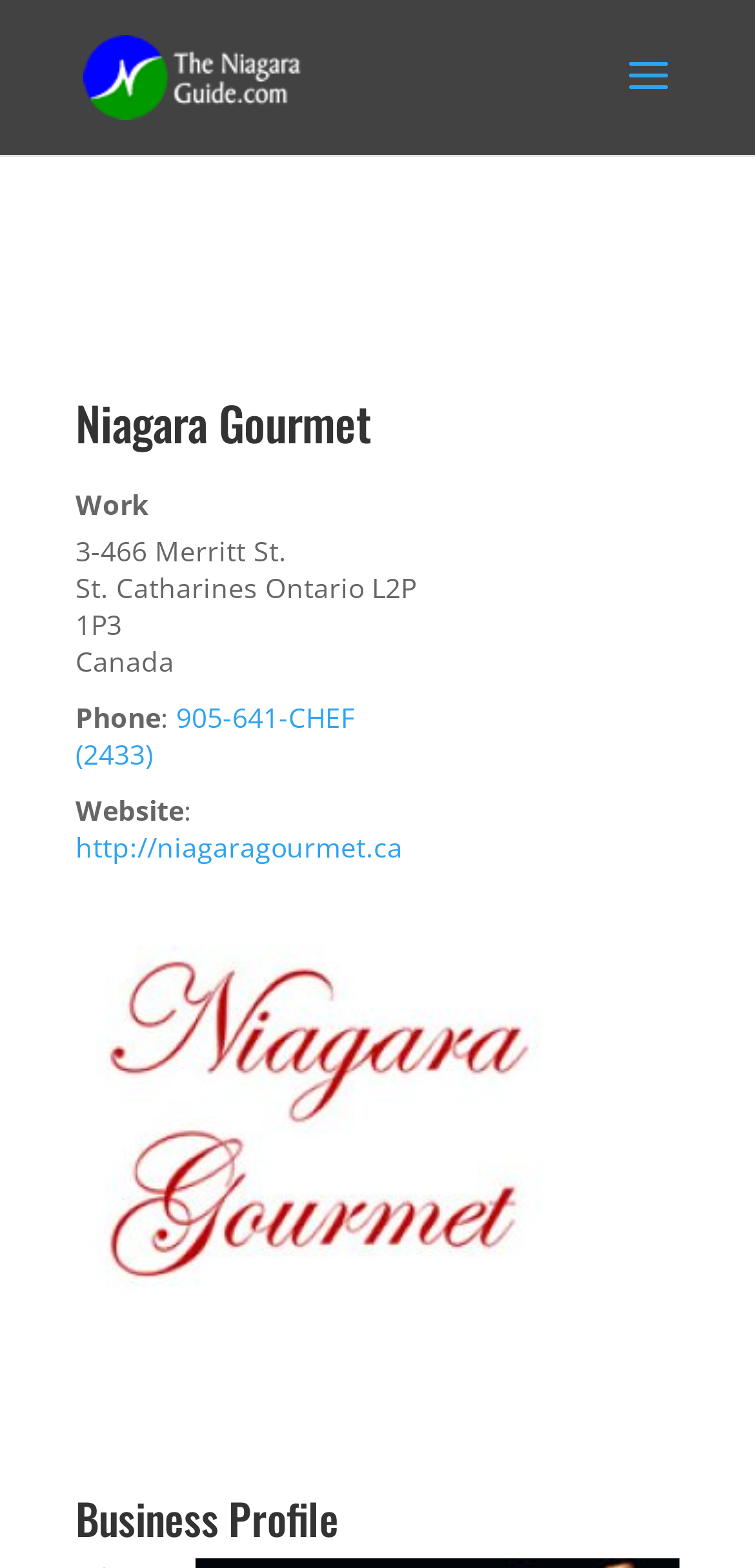What is the website of the business?
Please respond to the question with a detailed and informative answer.

The website of the business is obtained from the link element 'http://niagaragourmet.ca' which is located next to the static text element 'Website:', indicating that it is the website of the business.